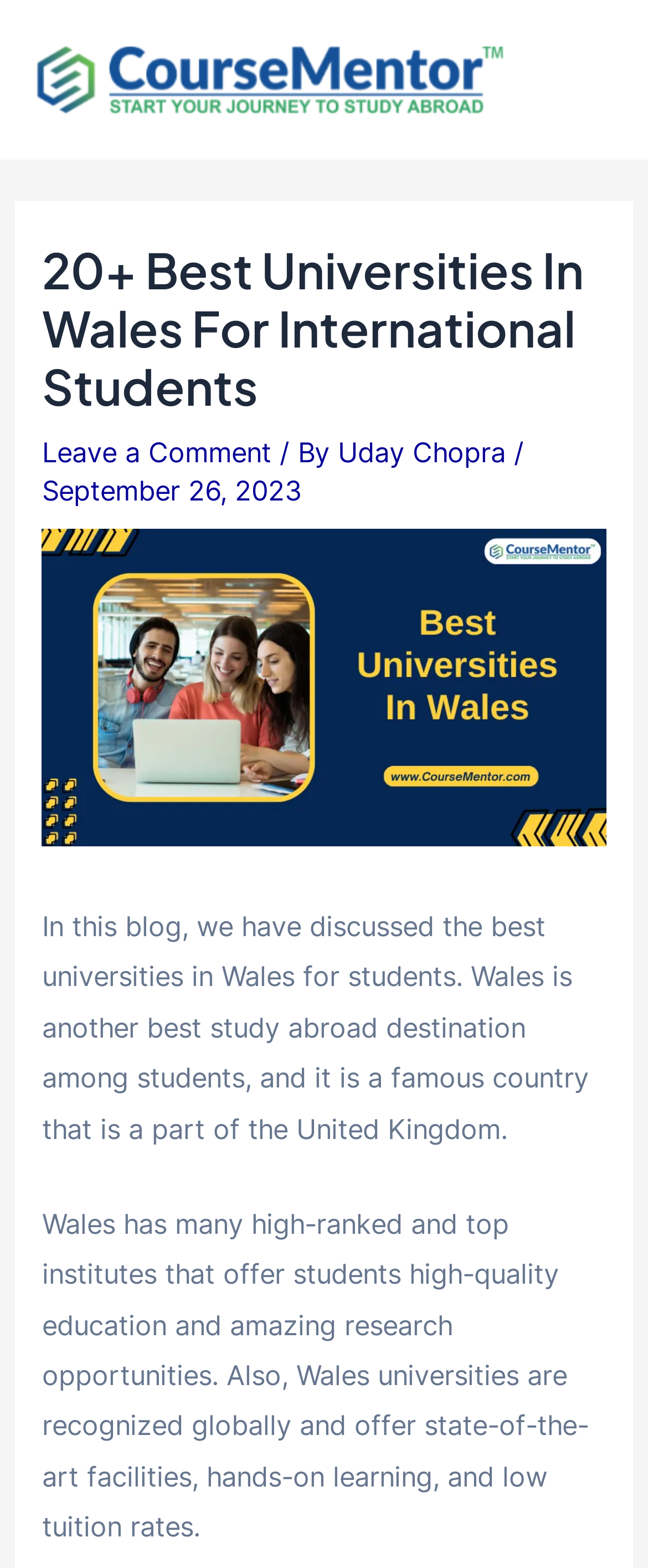Using the given element description, provide the bounding box coordinates (top-left x, top-left y, bottom-right x, bottom-right y) for the corresponding UI element in the screenshot: Uday Chopra

[0.521, 0.277, 0.793, 0.299]